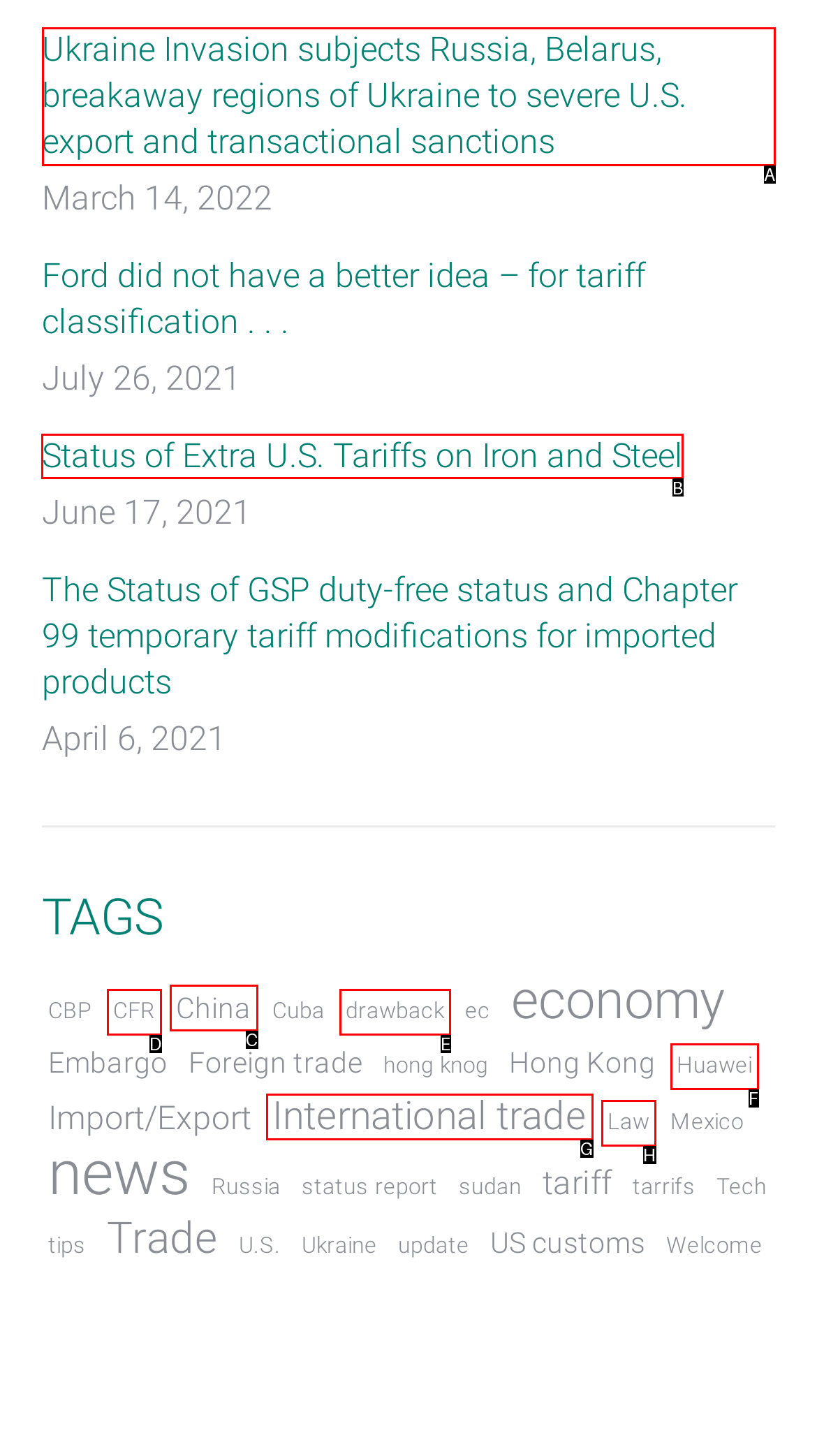Choose the HTML element that should be clicked to achieve this task: Learn about U.S. tariffs on iron and steel
Respond with the letter of the correct choice.

B